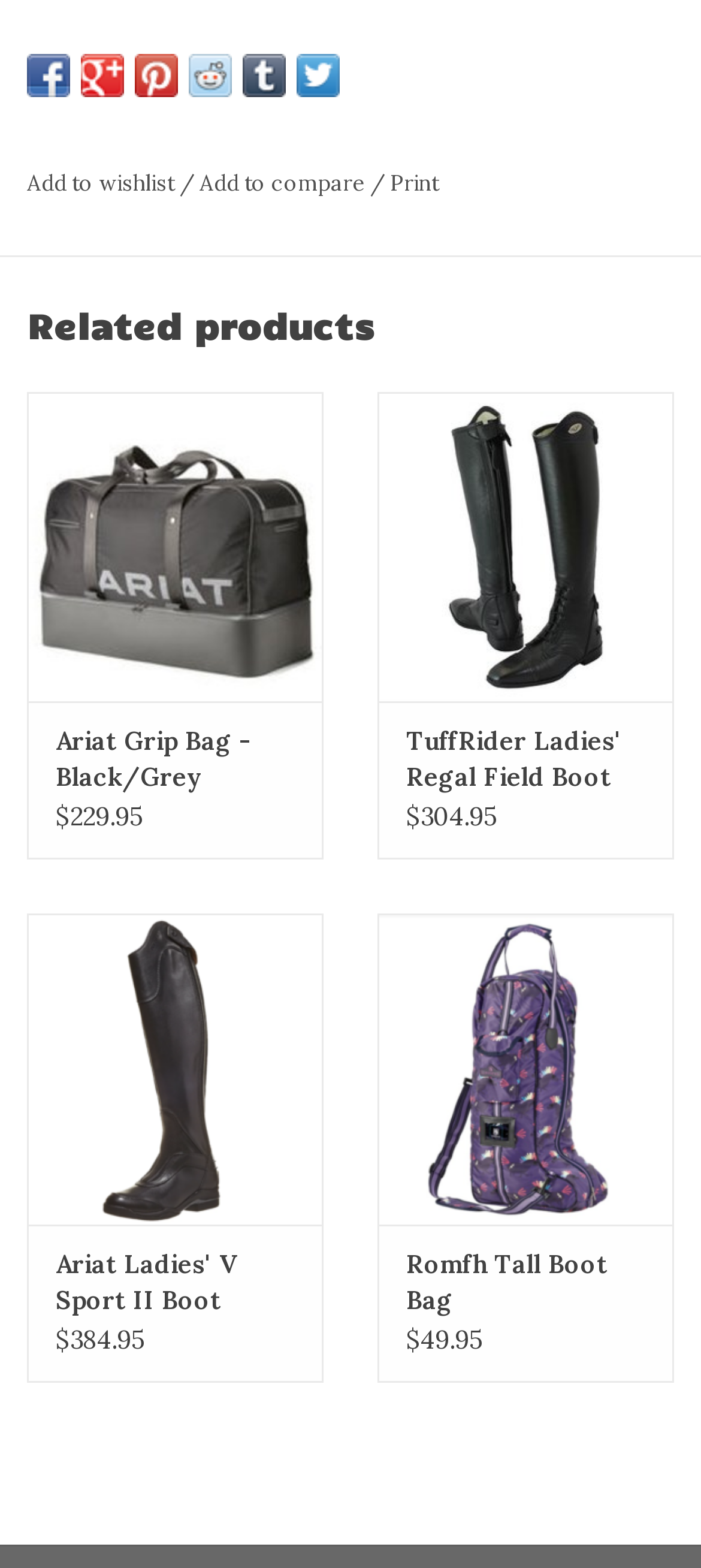Answer in one word or a short phrase: 
What is the purpose of the 'Add to wishlist' link?

To add product to wishlist